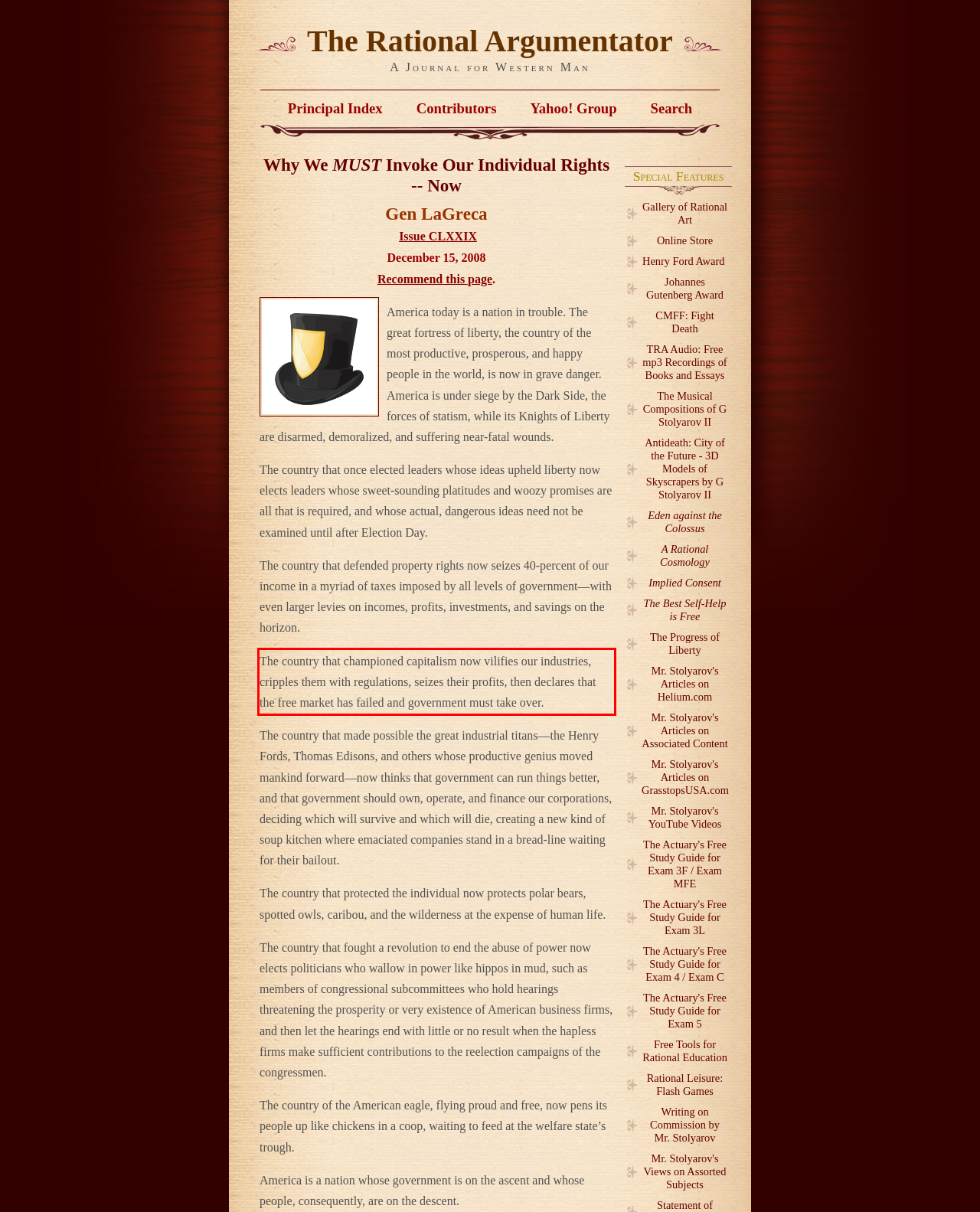Please identify and extract the text content from the UI element encased in a red bounding box on the provided webpage screenshot.

The country that championed capitalism now vilifies our industries, cripples them with regulations, seizes their profits, then declares that the free market has failed and government must take over.